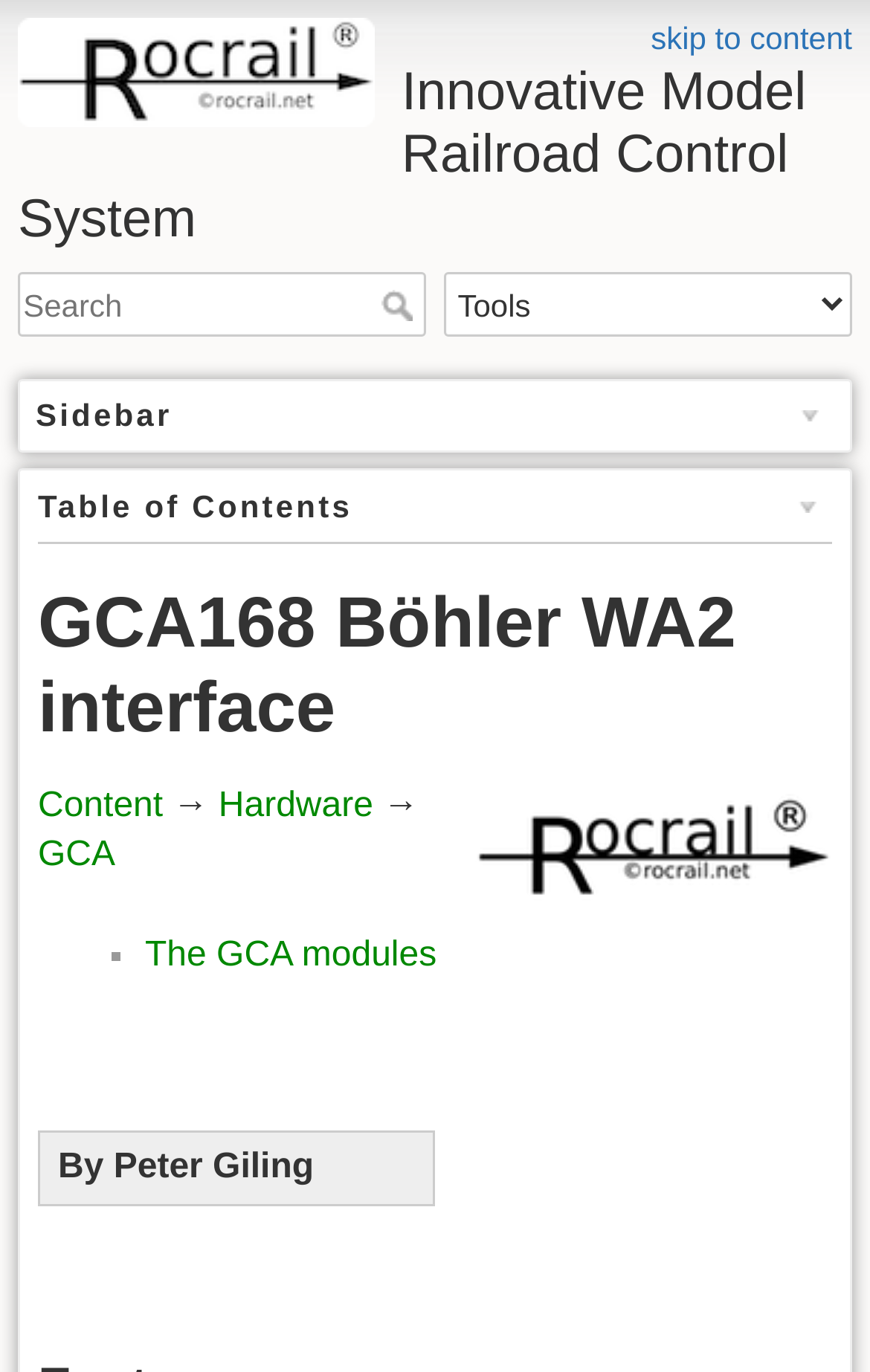Please find the bounding box coordinates of the element that must be clicked to perform the given instruction: "search for content". The coordinates should be four float numbers from 0 to 1, i.e., [left, top, right, bottom].

[0.021, 0.198, 0.49, 0.246]